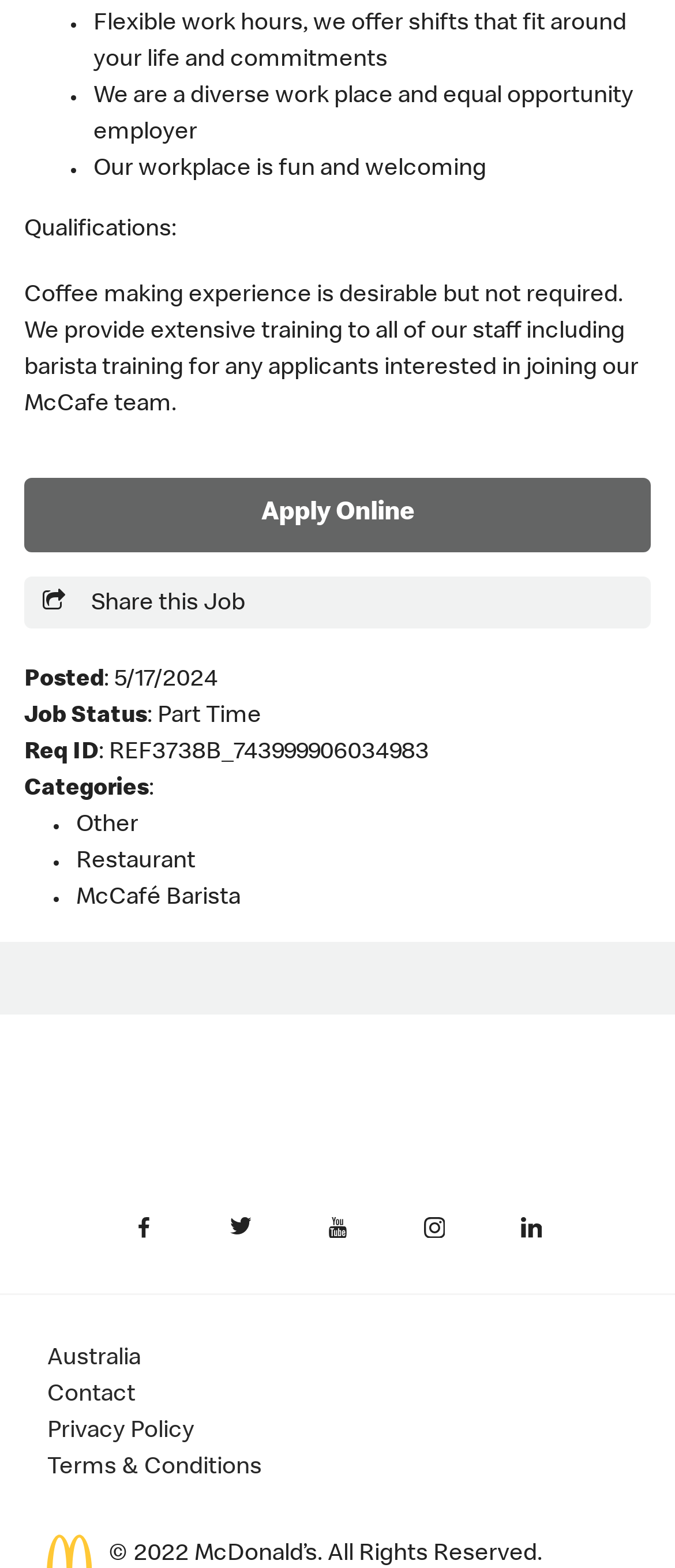Please provide a short answer using a single word or phrase for the question:
What social media platforms are available to share the job?

Facebook, Twitter, Youtube, Instagram